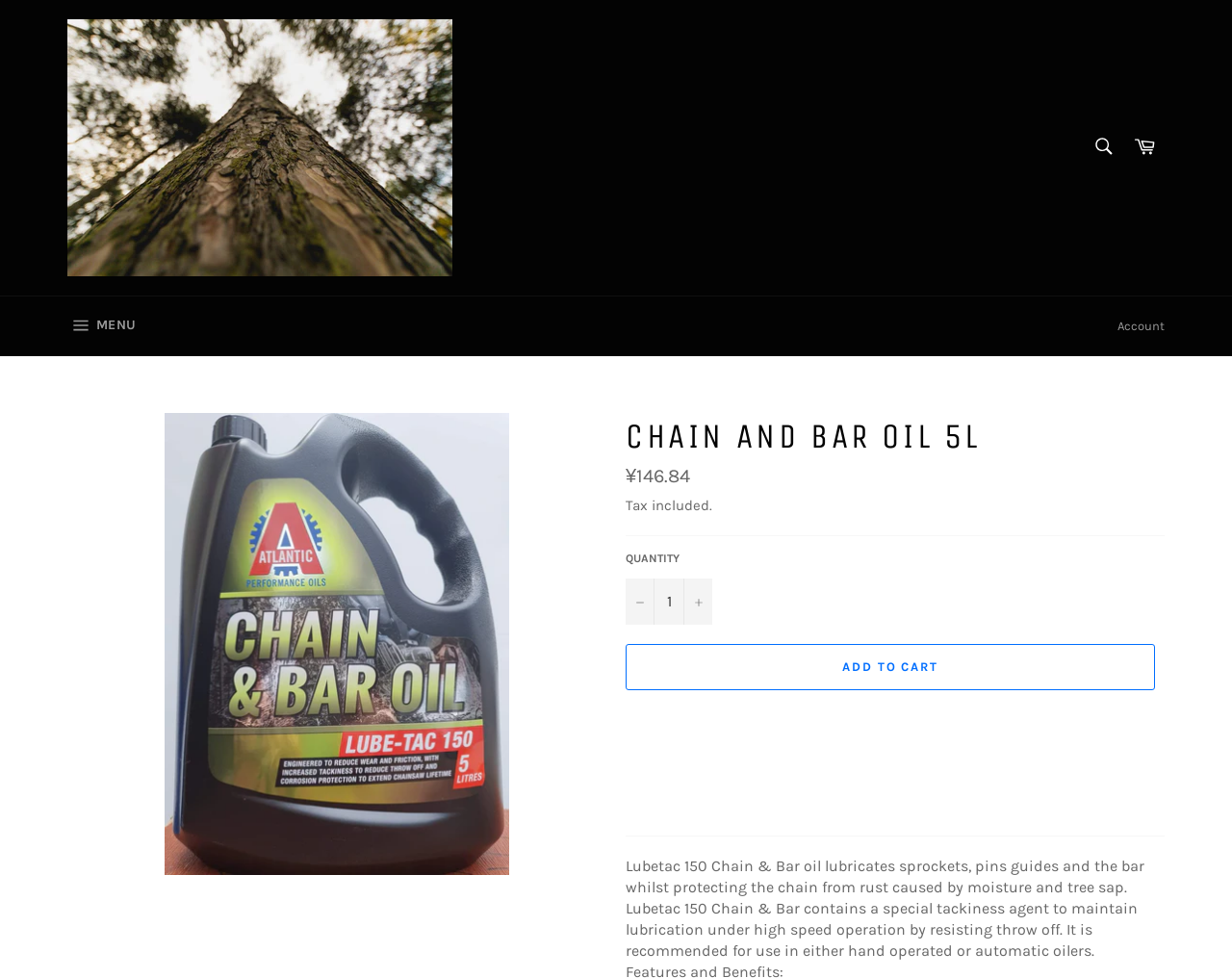Find and indicate the bounding box coordinates of the region you should select to follow the given instruction: "Increase item quantity by one".

[0.555, 0.592, 0.578, 0.639]